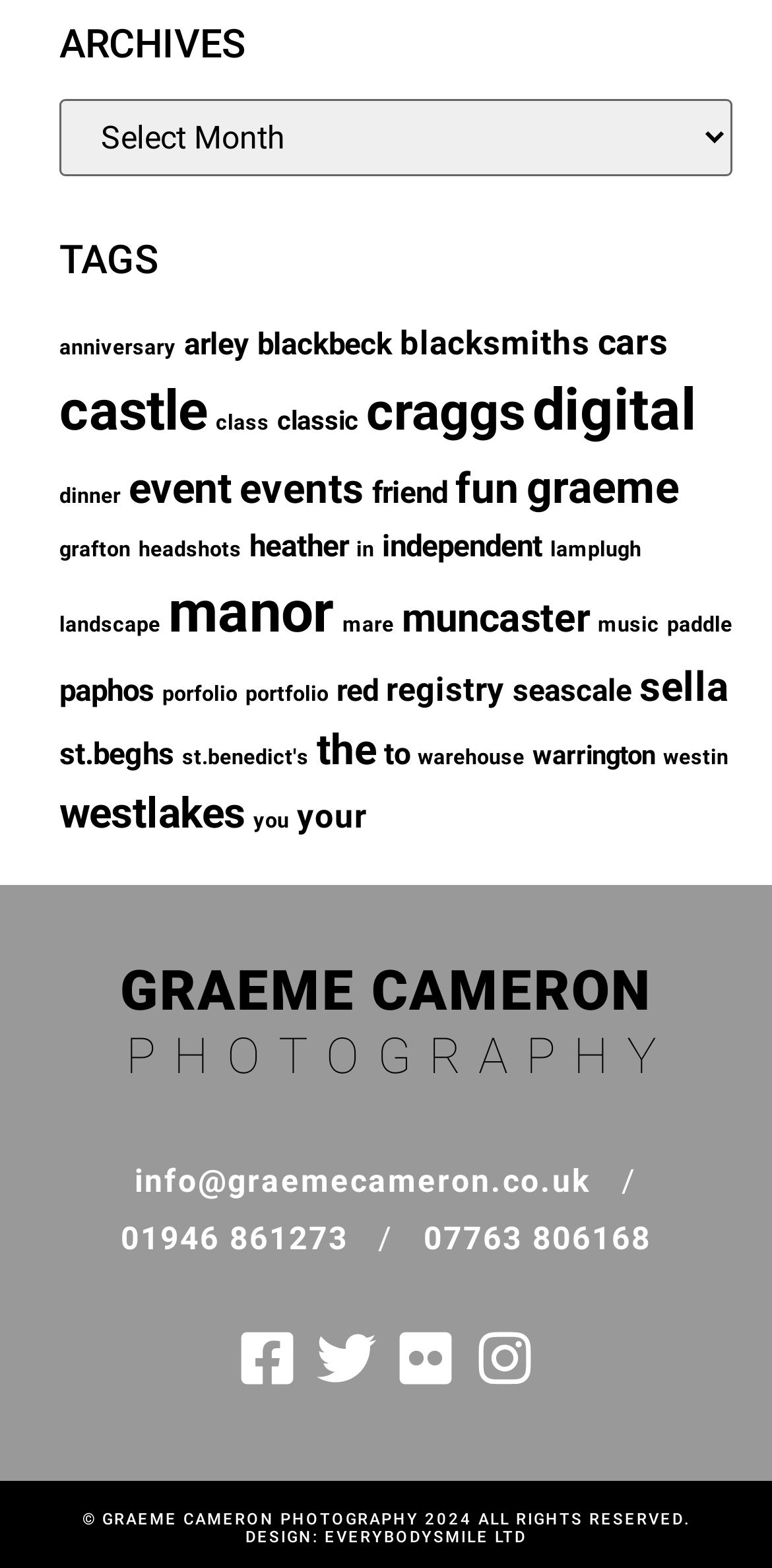For the element described, predict the bounding box coordinates as (top-left x, top-left y, bottom-right x, bottom-right y). All values should be between 0 and 1. Element description: 07763 806168

[0.549, 0.773, 0.844, 0.809]